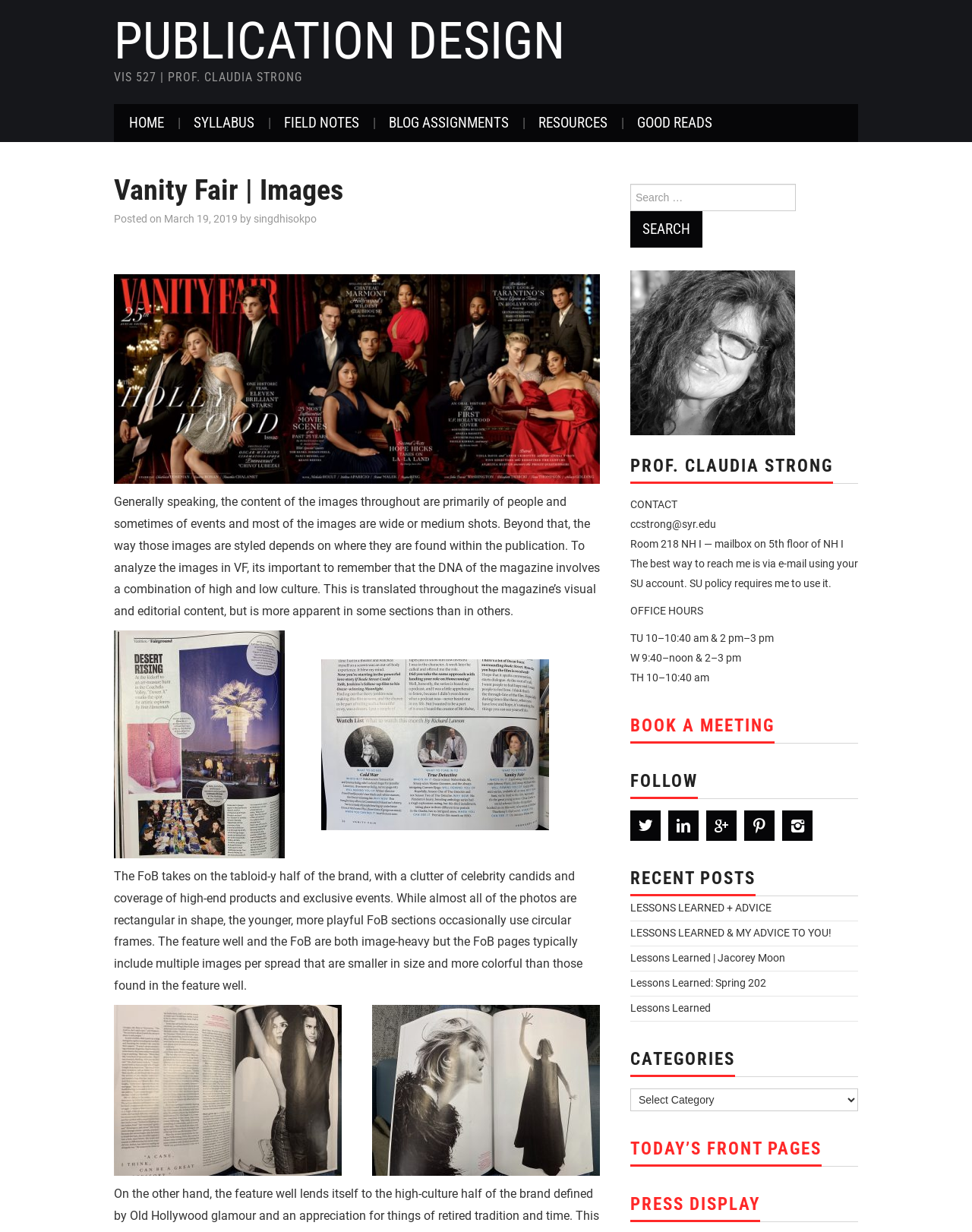What is the topic of the first recent post?
Please give a detailed and elaborate answer to the question based on the image.

I found the topic of the first recent post by looking at the link element with the text 'LESSONS LEARNED + ADVICE' located under the 'RECENT POSTS' section.